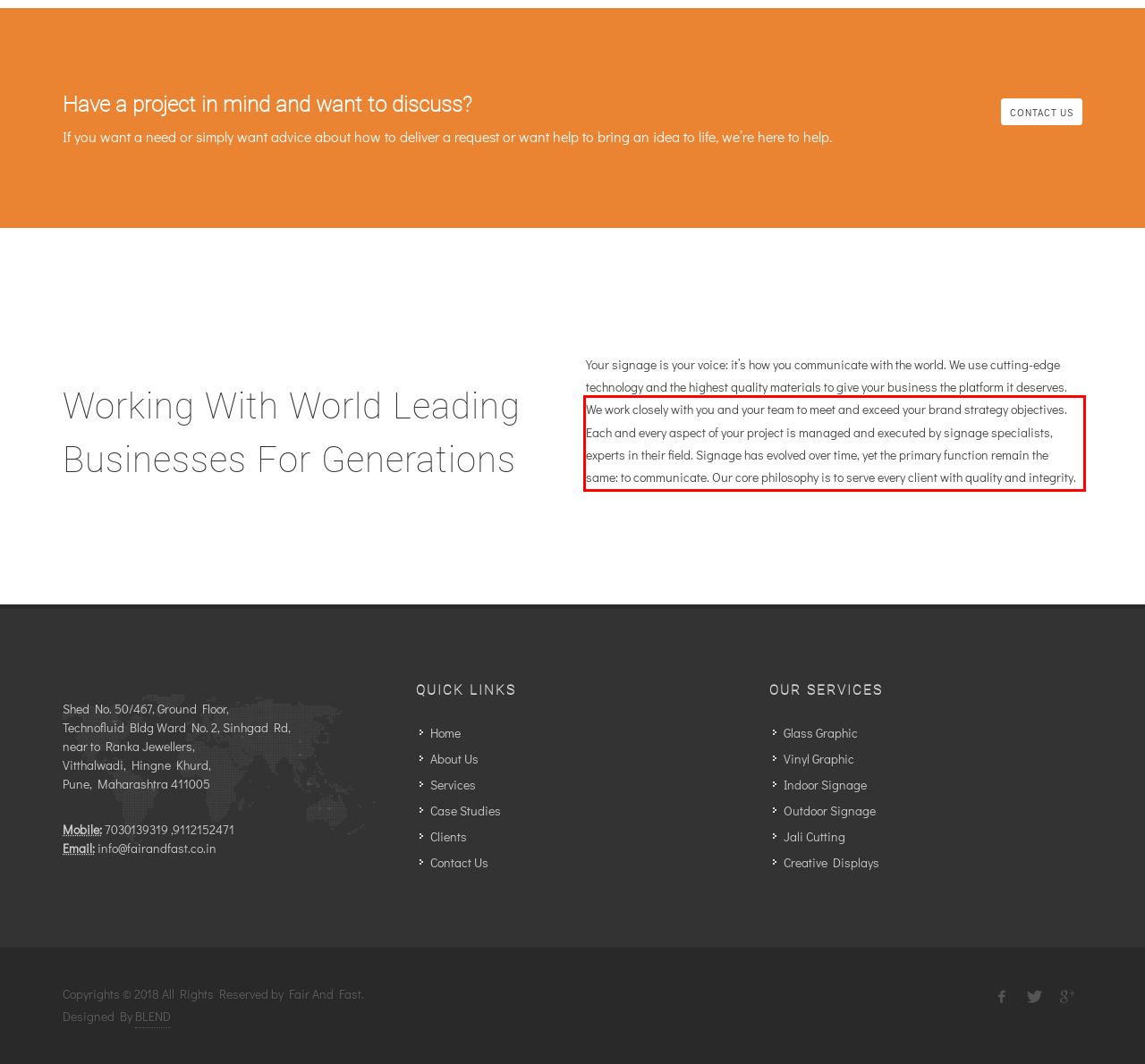You have a screenshot of a webpage with a UI element highlighted by a red bounding box. Use OCR to obtain the text within this highlighted area.

We work closely with you and your team to meet and exceed your brand strategy objectives. Each and every aspect of your project is managed and executed by signage specialists, experts in their field. Signage has evolved over time, yet the primary function remain the same: to communicate. Our core philosophy is to serve every client with quality and integrity.